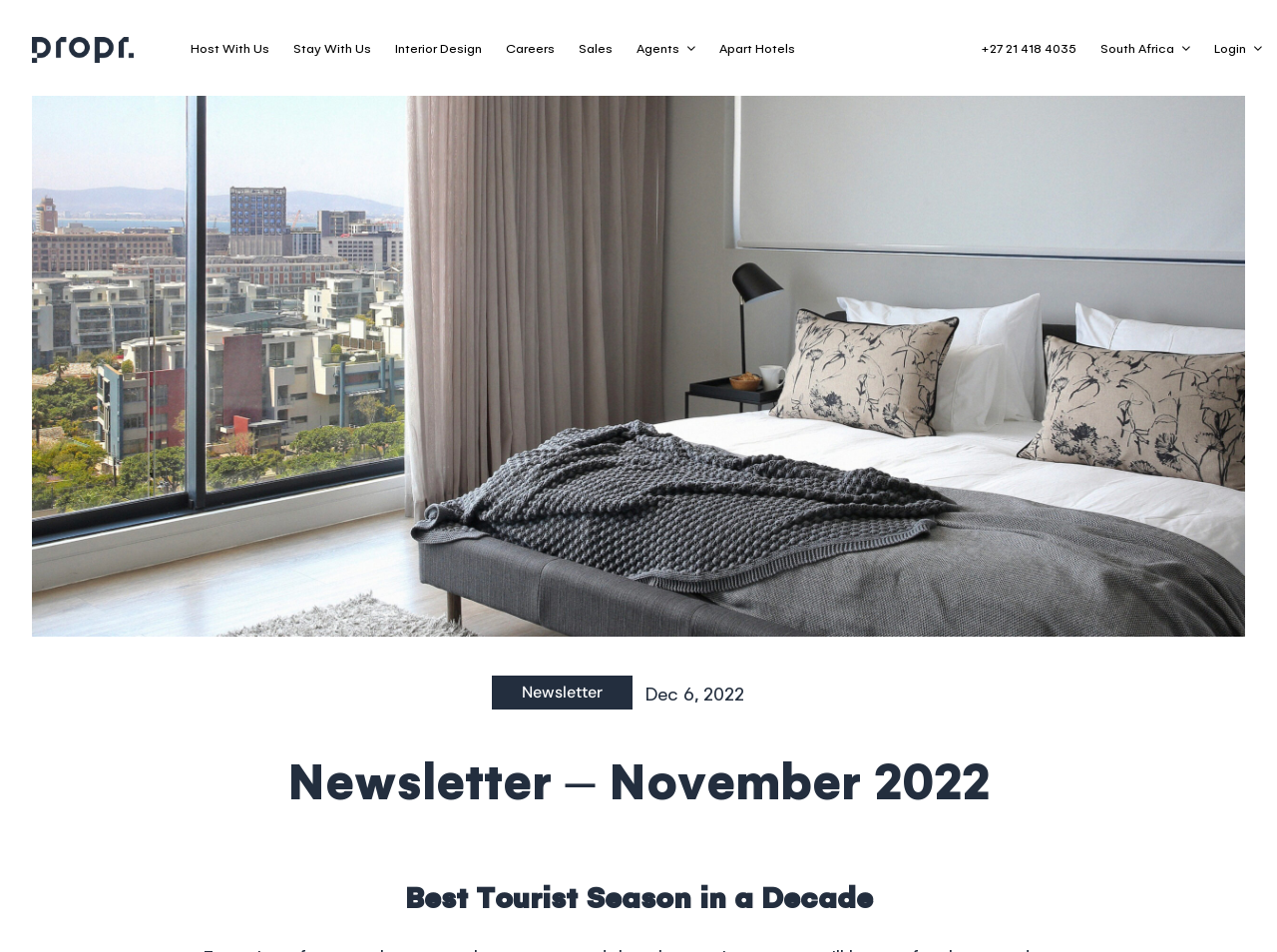What is the date of the newsletter?
Please provide a detailed and thorough answer to the question.

The date of the newsletter is located below the 'Newsletter' link and is displayed as 'Dec 6, 2022'.